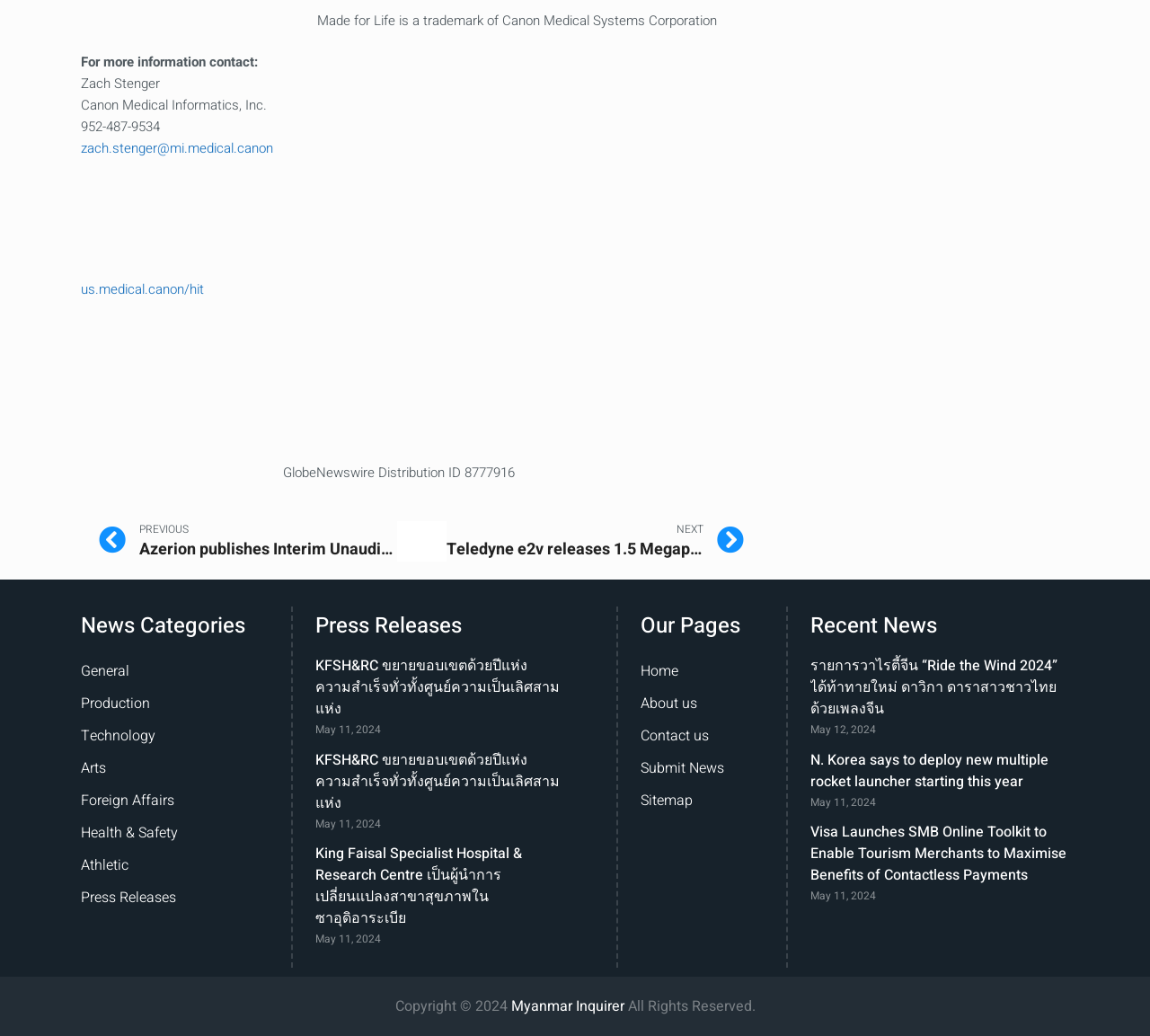Can you find the bounding box coordinates for the element to click on to achieve the instruction: "Read about Visa Launches SMB Online Toolkit"?

[0.705, 0.793, 0.927, 0.855]